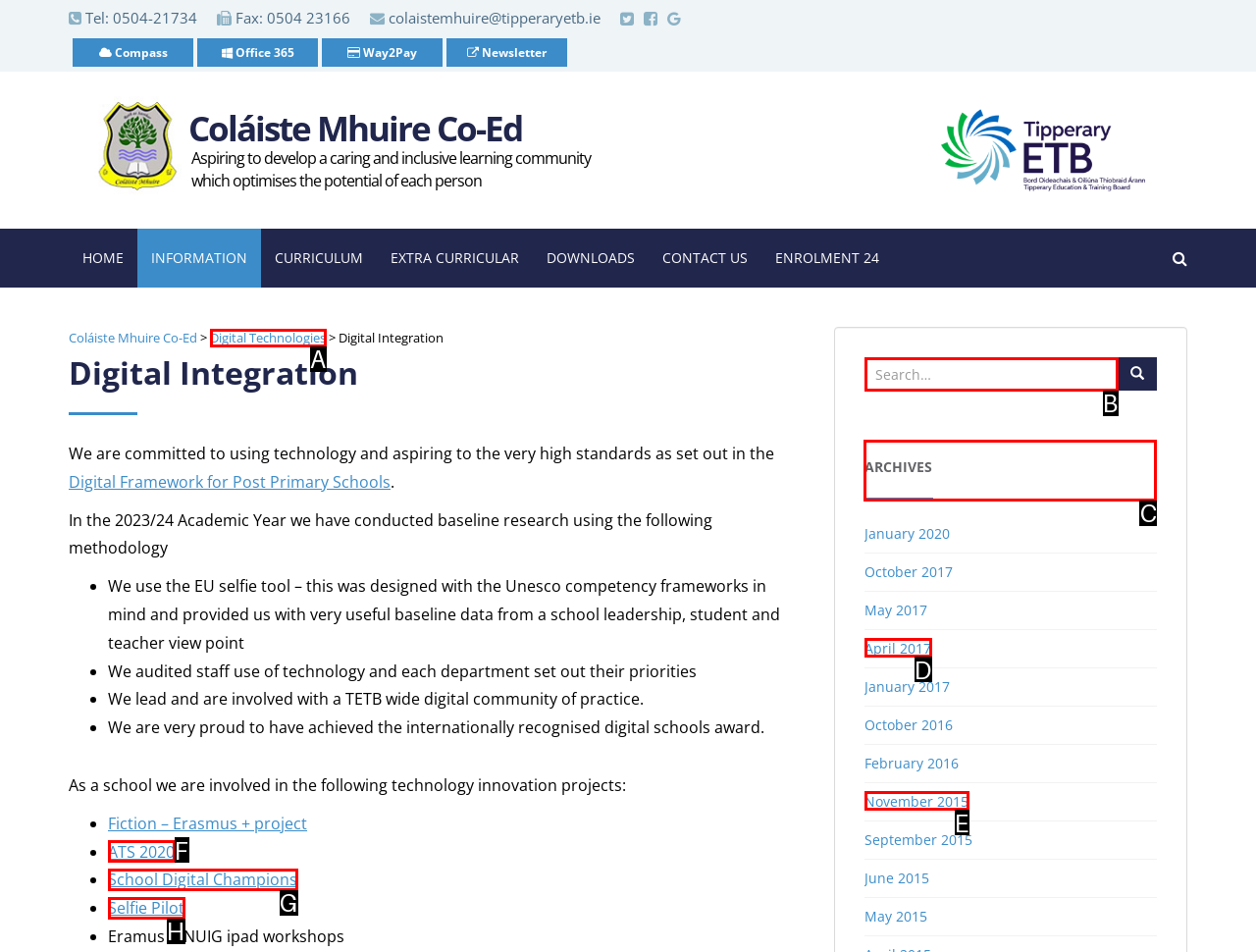Find the option you need to click to complete the following instruction: Read the 'ARCHIVES'
Answer with the corresponding letter from the choices given directly.

C